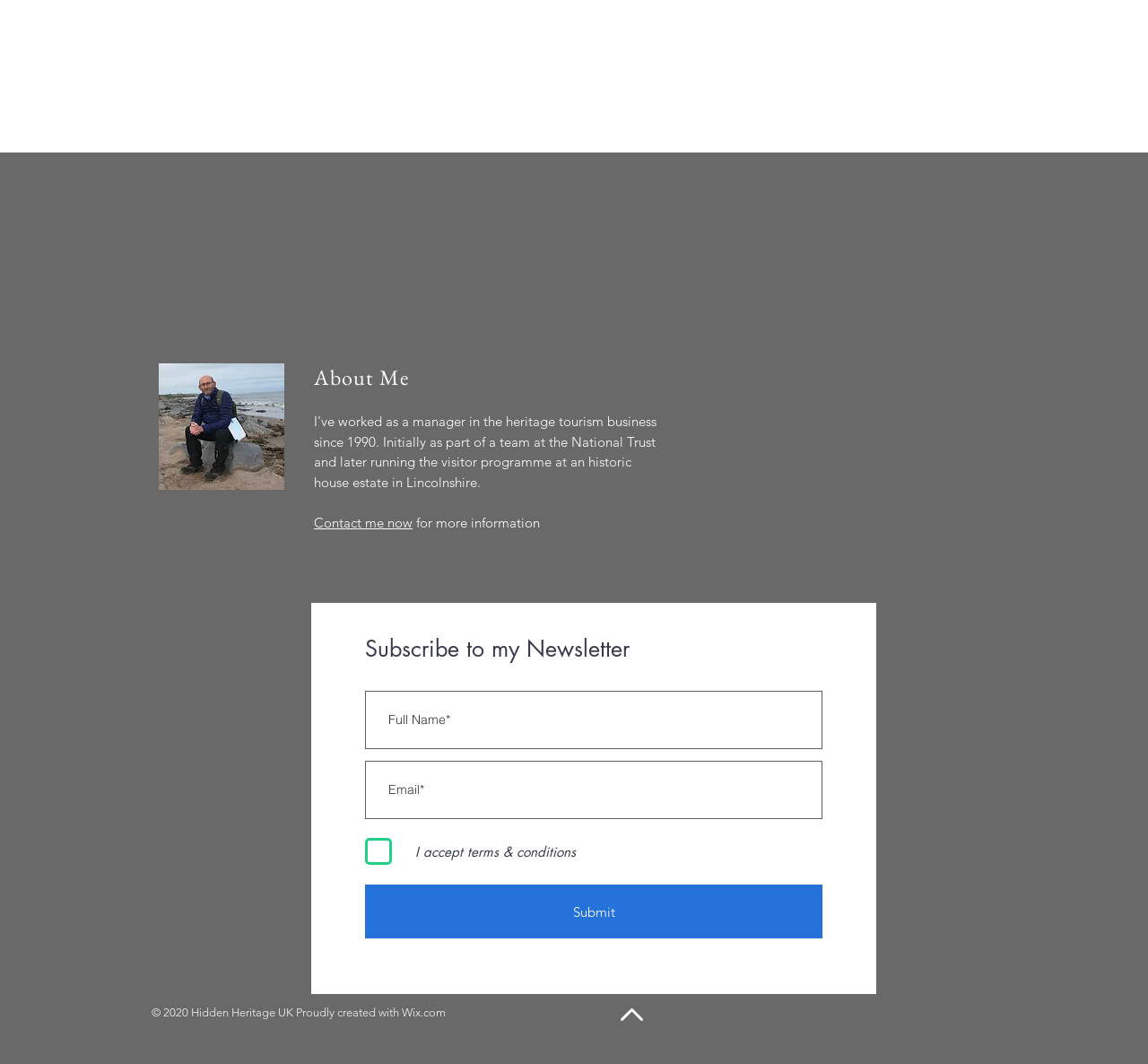What is the function of the 'Contact me now' link?
Kindly offer a comprehensive and detailed response to the question.

The 'Contact me now' link is placed below the 'About Me' section, suggesting that it is a way for users to get in touch with the author or learn more about them. The link is likely to lead to a contact form or a page with the author's contact information.